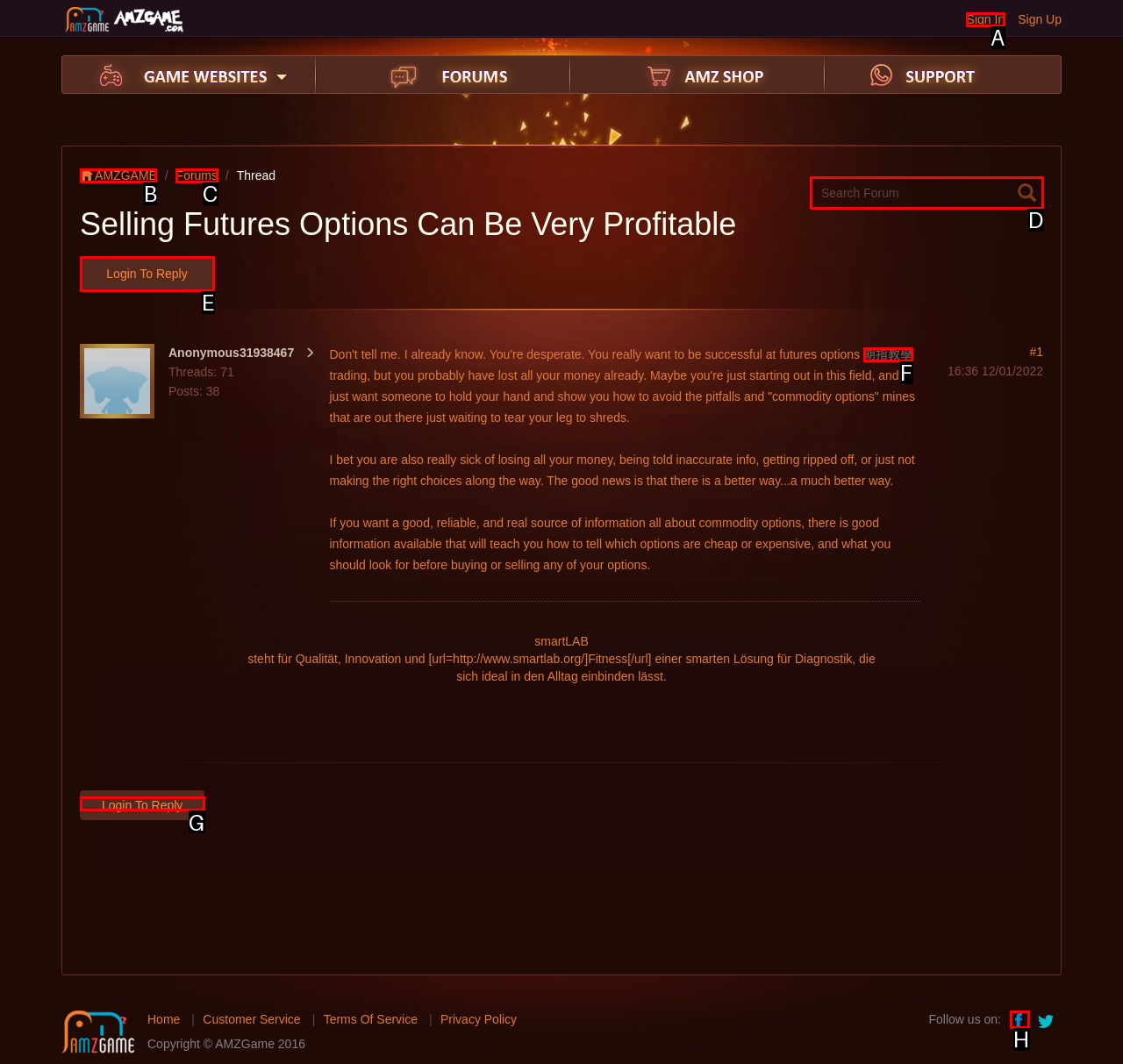Identify the UI element that best fits the description: name="title" placeholder="Search Forum"
Respond with the letter representing the correct option.

D